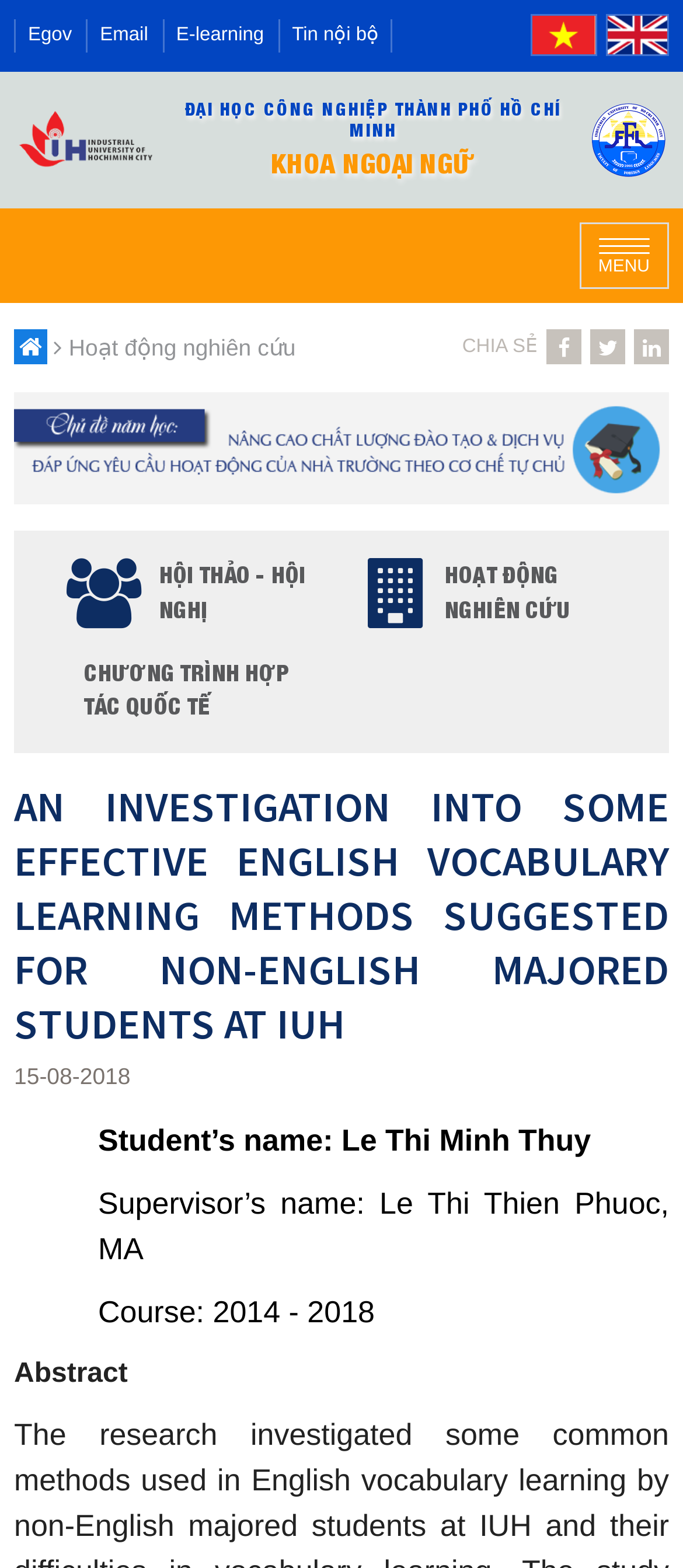Determine the bounding box coordinates of the region to click in order to accomplish the following instruction: "Click on E-learning link". Provide the coordinates as four float numbers between 0 and 1, specifically [left, top, right, bottom].

[0.237, 0.0, 0.407, 0.045]